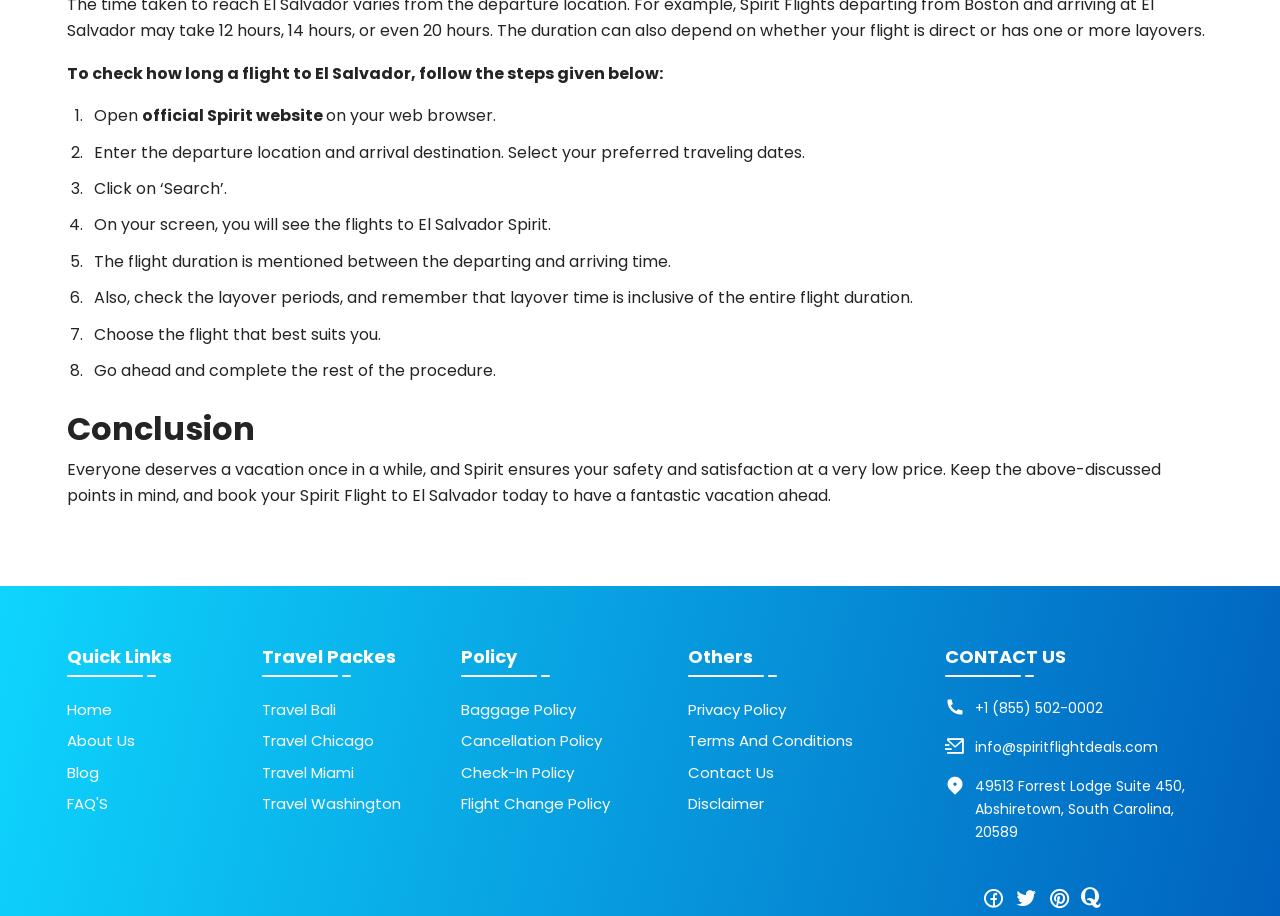Pinpoint the bounding box coordinates of the clickable area necessary to execute the following instruction: "Contact us through +1 (855) 502-0002". The coordinates should be given as four float numbers between 0 and 1, namely [left, top, right, bottom].

[0.761, 0.762, 0.861, 0.784]